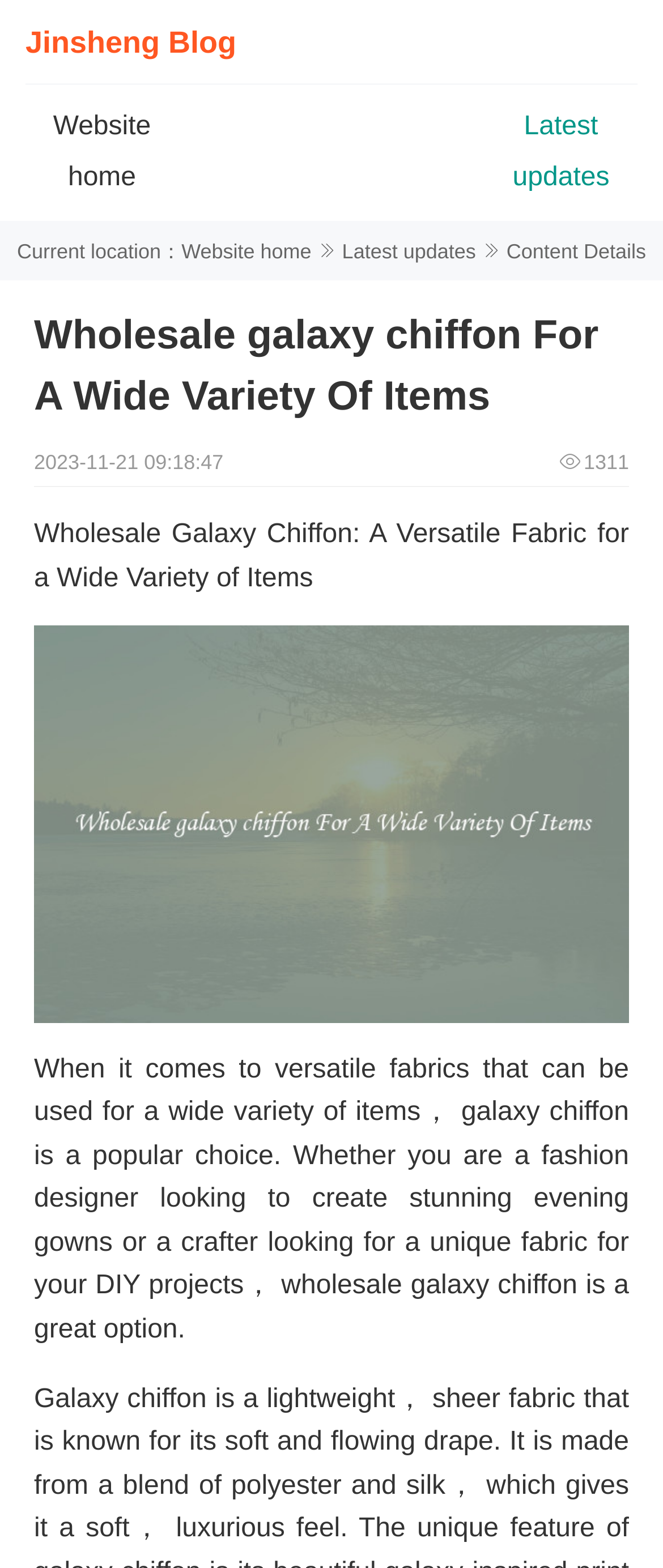Provide the bounding box coordinates of the UI element this sentence describes: "Website home".

[0.274, 0.153, 0.47, 0.168]